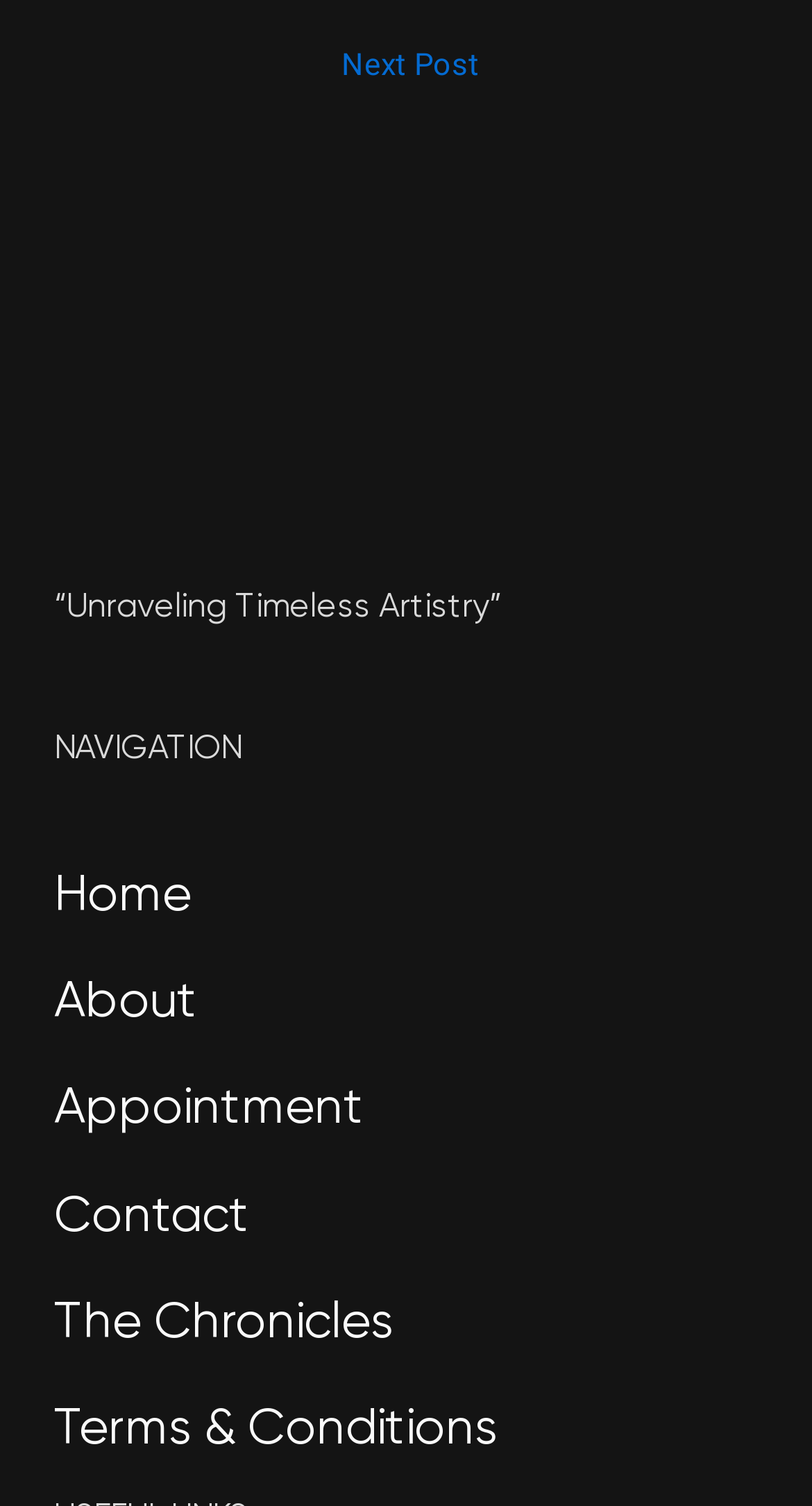What is the title of the current article? From the image, respond with a single word or brief phrase.

Unraveling Timeless Artistry